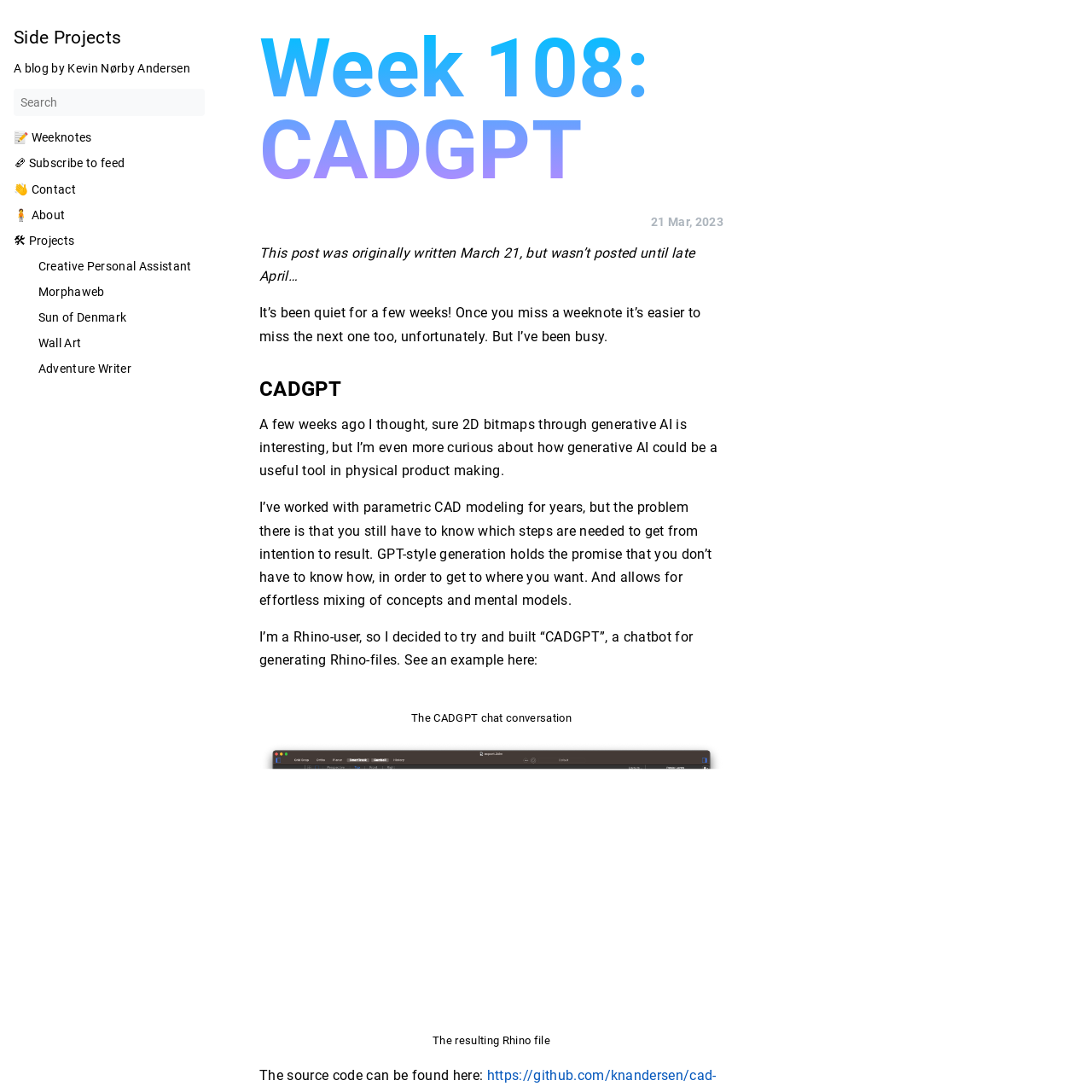Refer to the element description 🗞 Subscribe to feed and identify the corresponding bounding box in the screenshot. Format the coordinates as (top-left x, top-left y, bottom-right x, bottom-right y) with values in the range of 0 to 1.

[0.012, 0.143, 0.188, 0.156]